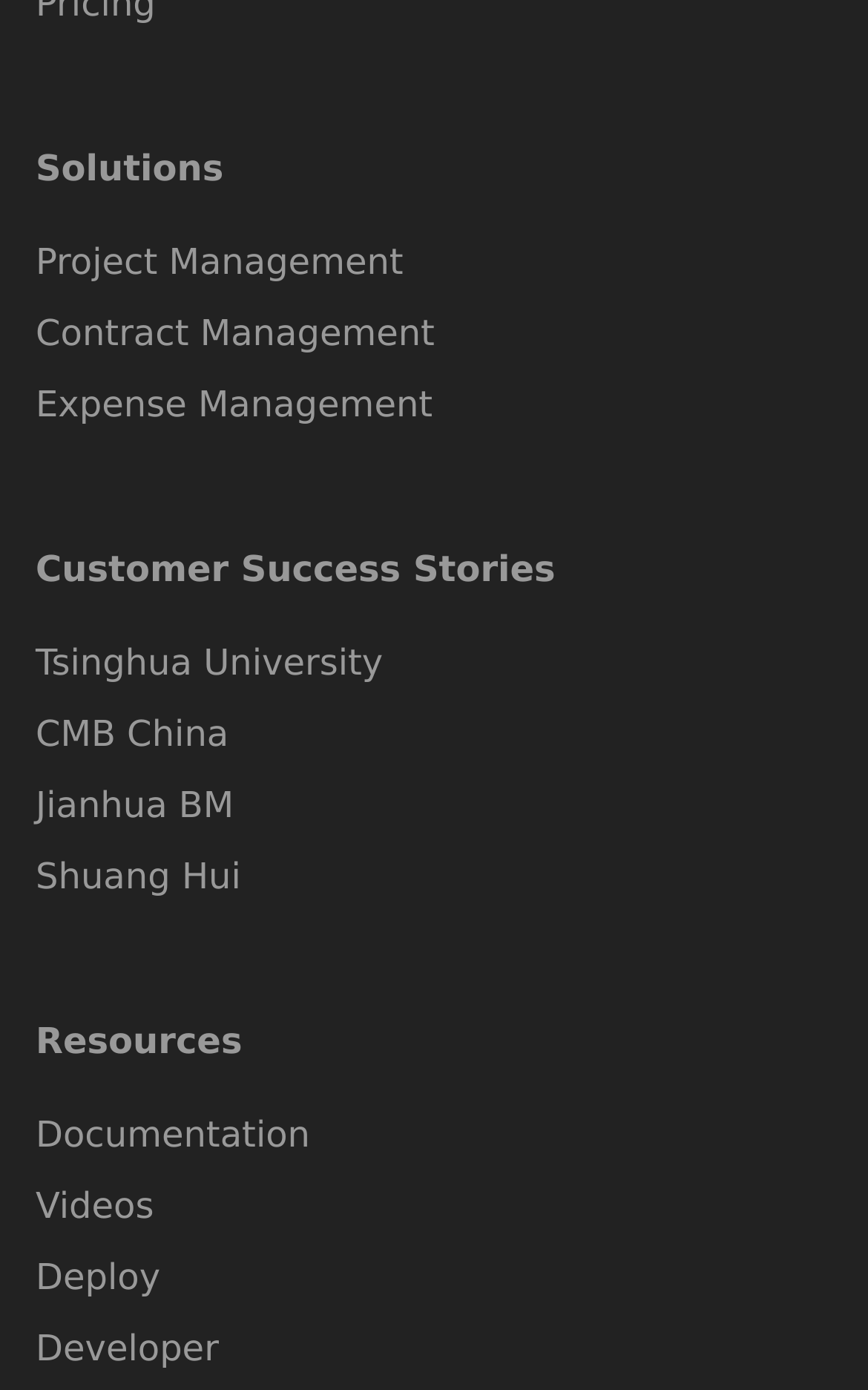Predict the bounding box coordinates of the area that should be clicked to accomplish the following instruction: "Read recent post 'Making the move to digital for training logs'". The bounding box coordinates should consist of four float numbers between 0 and 1, i.e., [left, top, right, bottom].

None